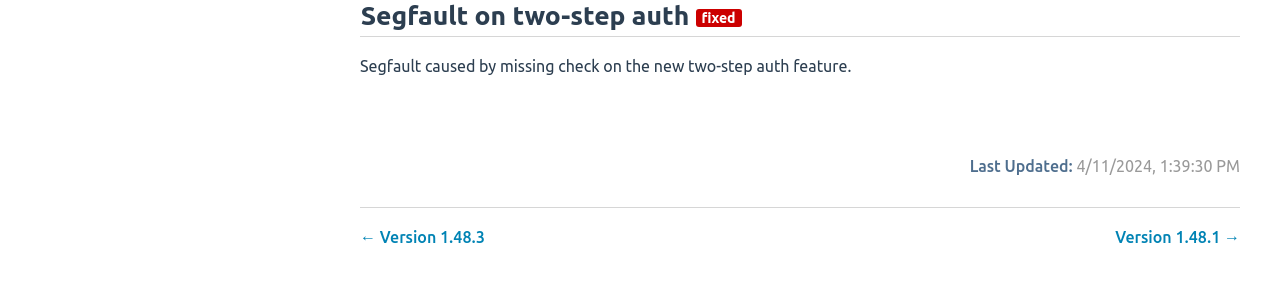How many links are in the footer?
Using the information presented in the image, please offer a detailed response to the question.

I examined the footer section and found only one link, which is not explicitly labeled.